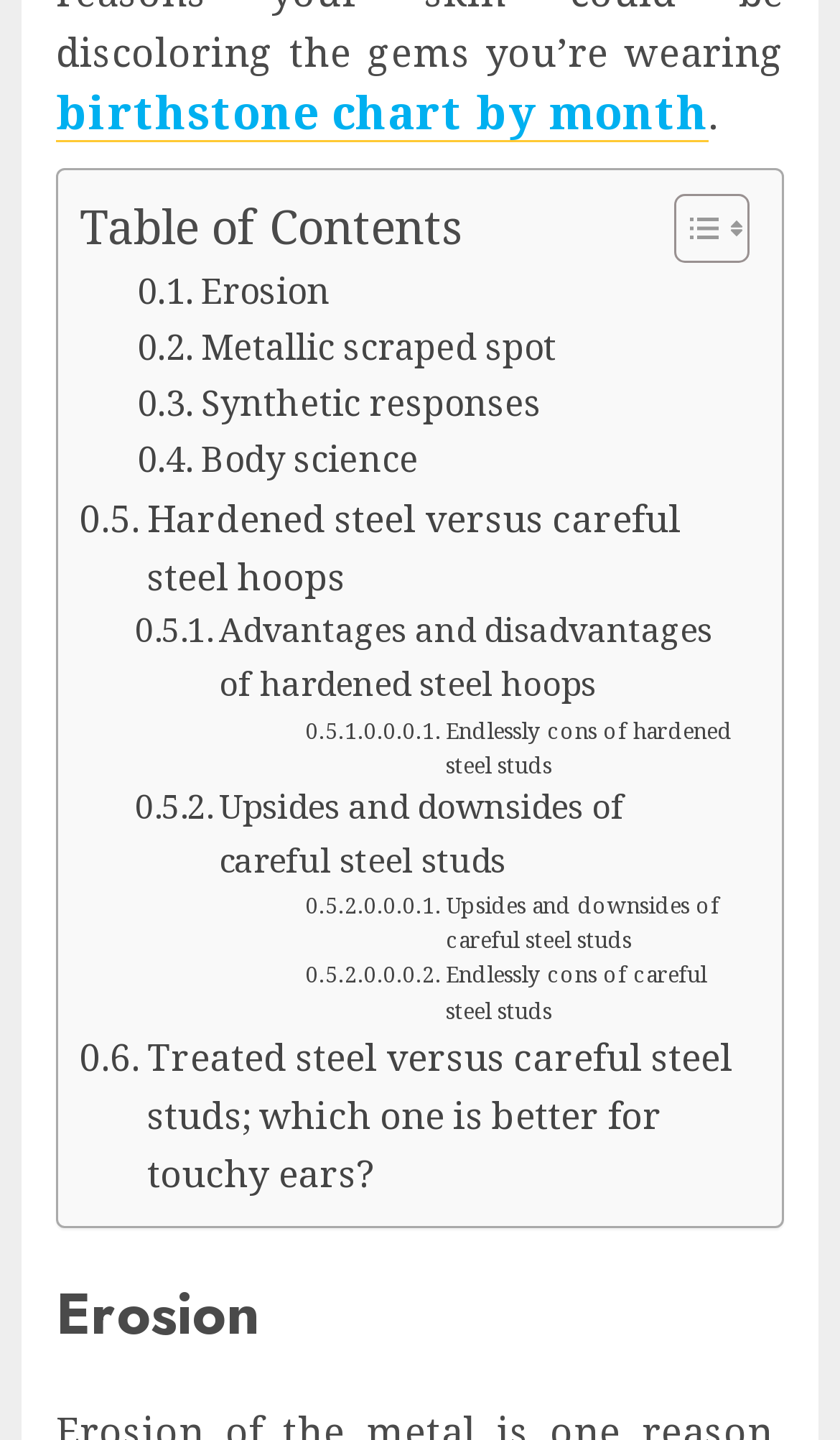Specify the bounding box coordinates of the area to click in order to execute this command: 'Explore Pet day care'. The coordinates should consist of four float numbers ranging from 0 to 1, and should be formatted as [left, top, right, bottom].

None